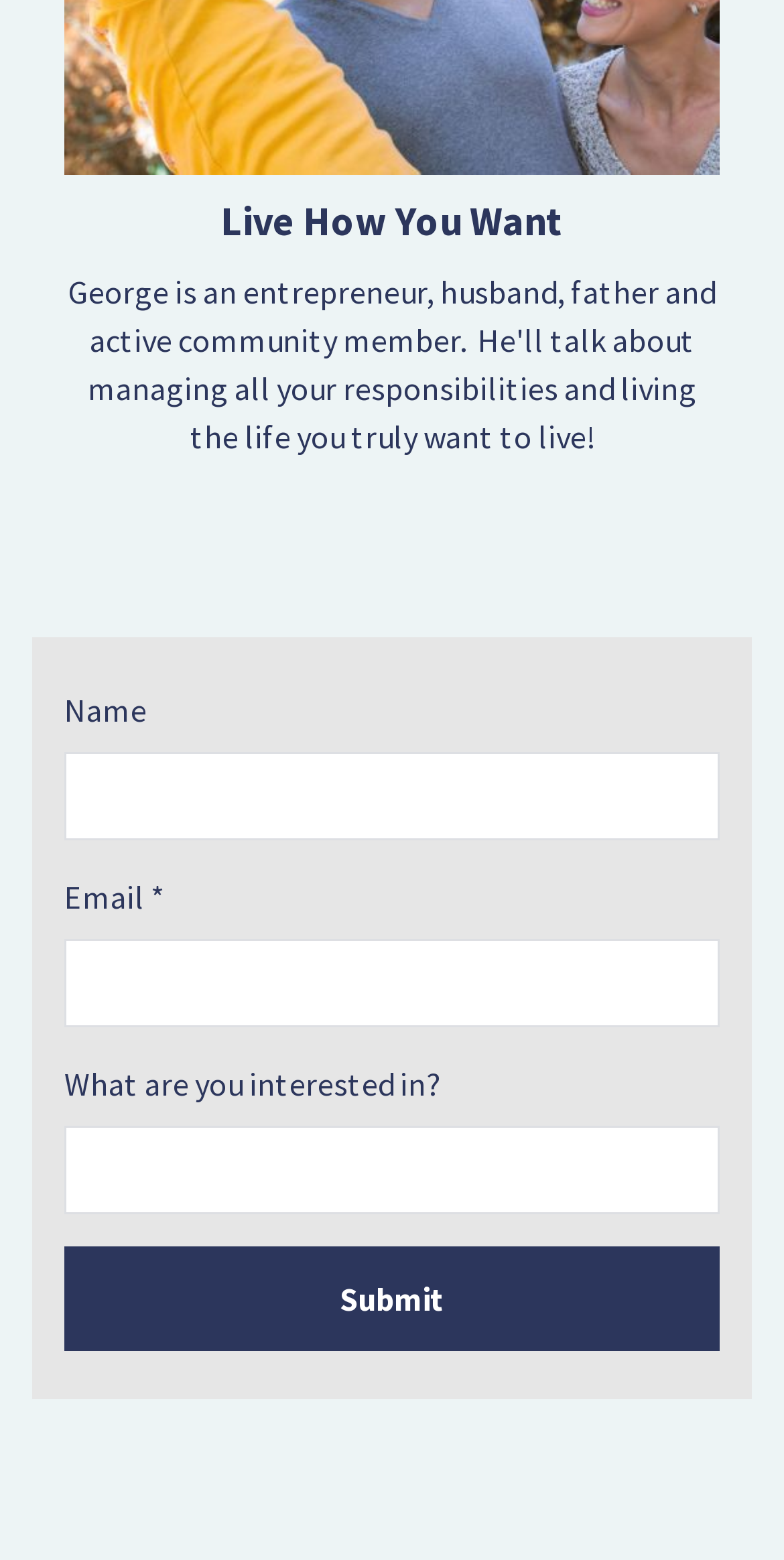Is the name field required?
Make sure to answer the question with a detailed and comprehensive explanation.

The name field does not have an asterisk, indicating that it is not a required field. This means that the user can submit the form without entering a name, although it is likely that the website would prefer to have this information.